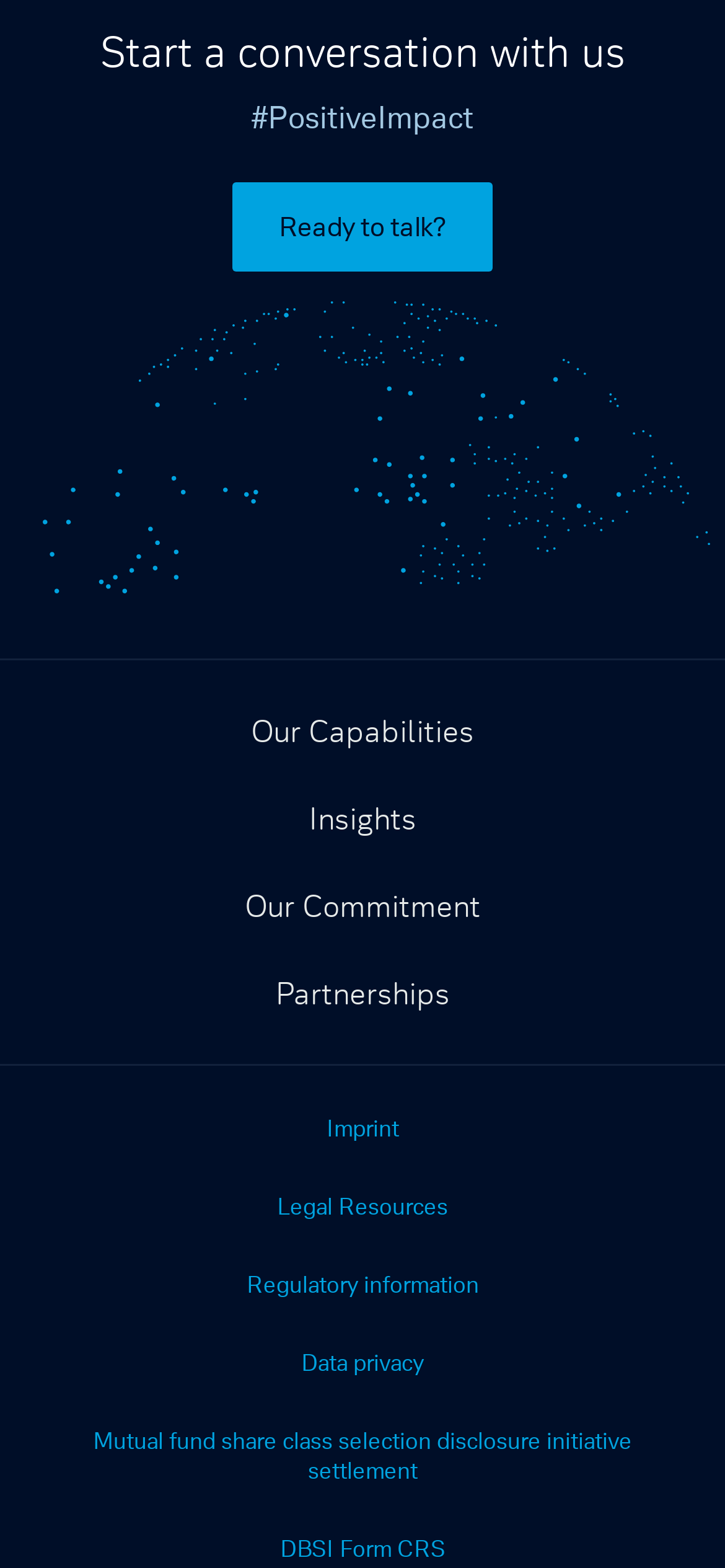From the image, can you give a detailed response to the question below:
What type of information is provided at the bottom of the webpage?

The links at the bottom of the webpage, such as 'Imprint', 'Legal Resources', 'Regulatory information', and 'Data privacy', suggest that this section provides legal and regulatory information about the organization.